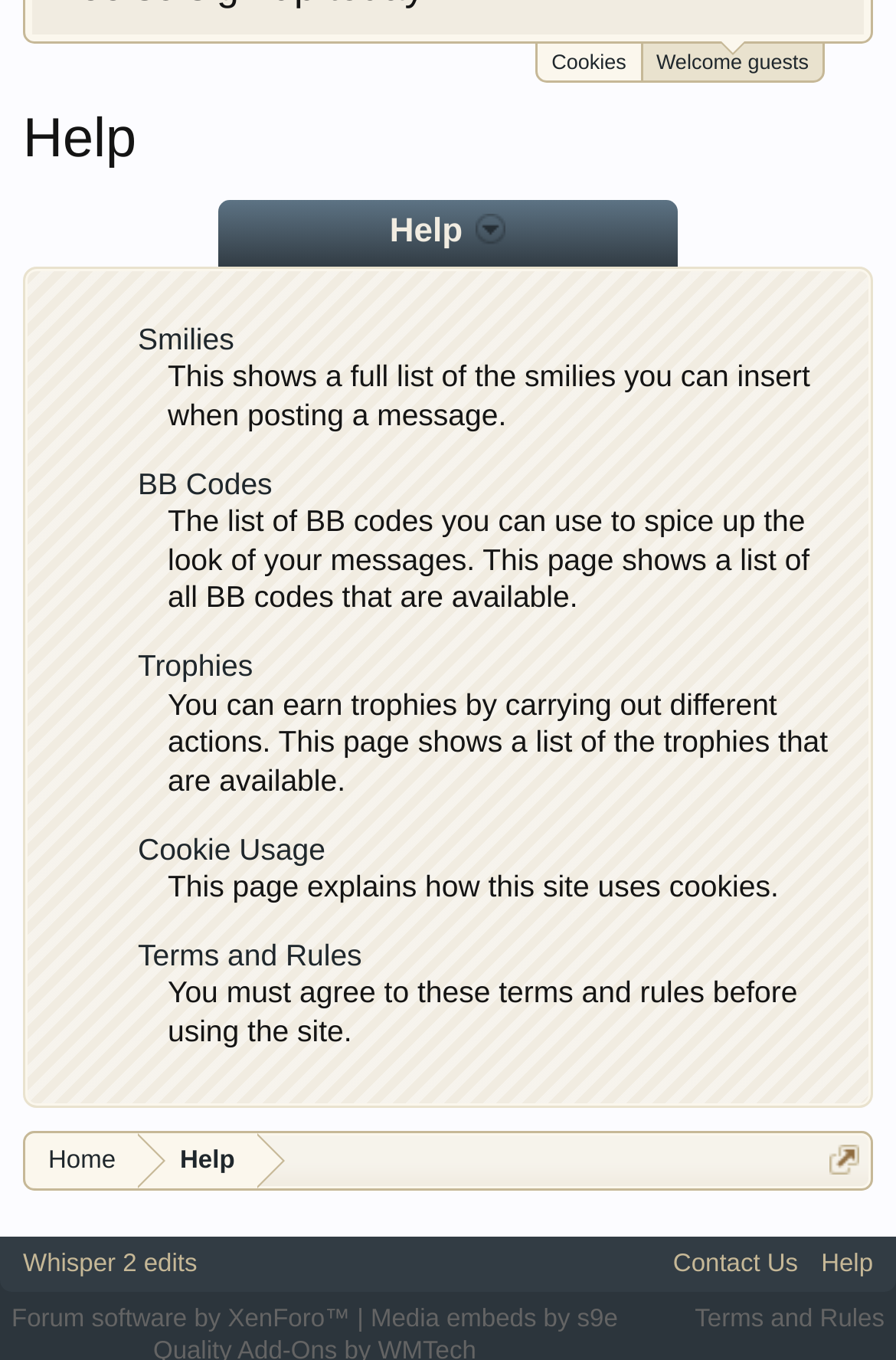What can you earn by carrying out different actions? Look at the image and give a one-word or short phrase answer.

Trophies